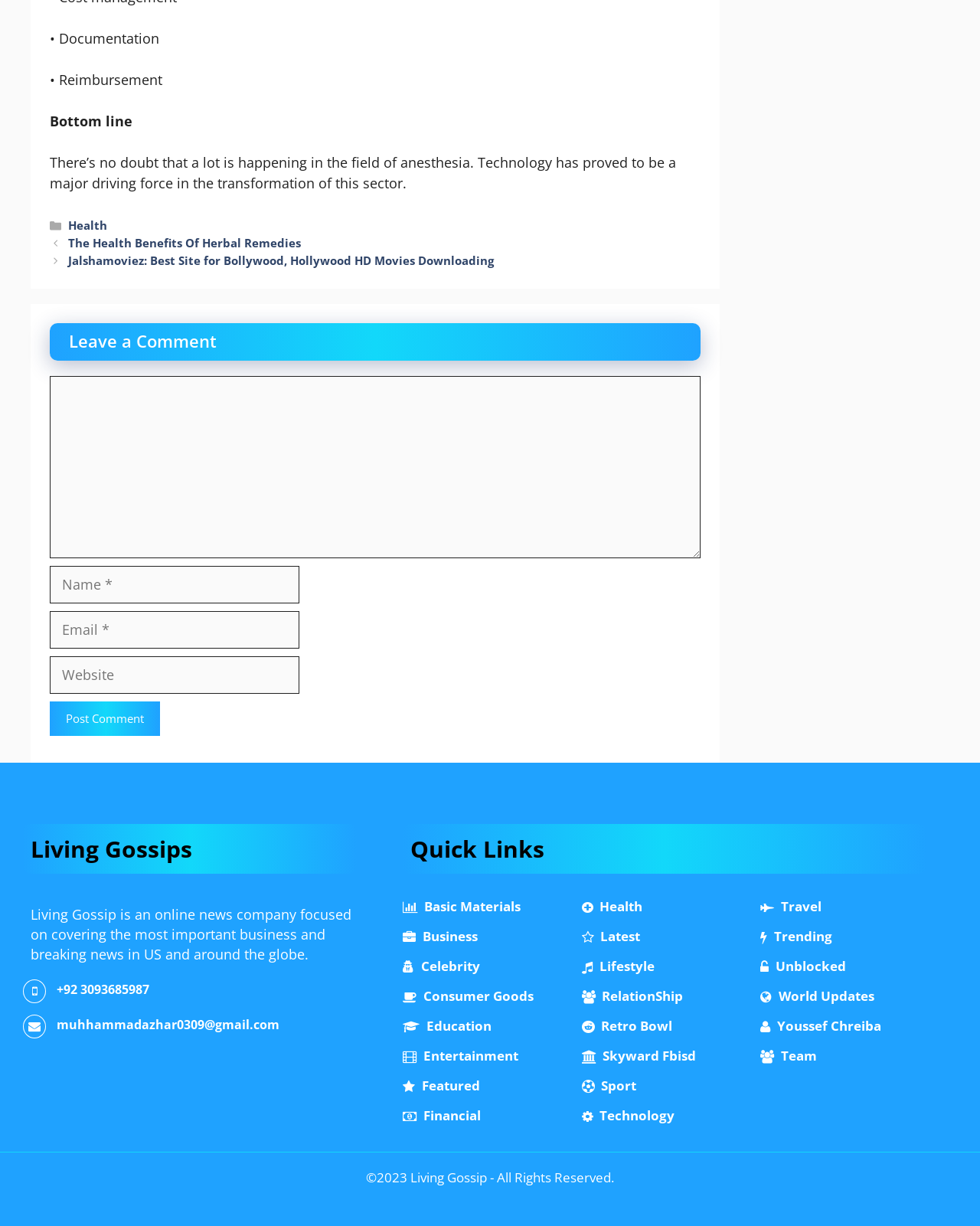What is the name of the online news company?
Please provide a single word or phrase as the answer based on the screenshot.

Living Gossip